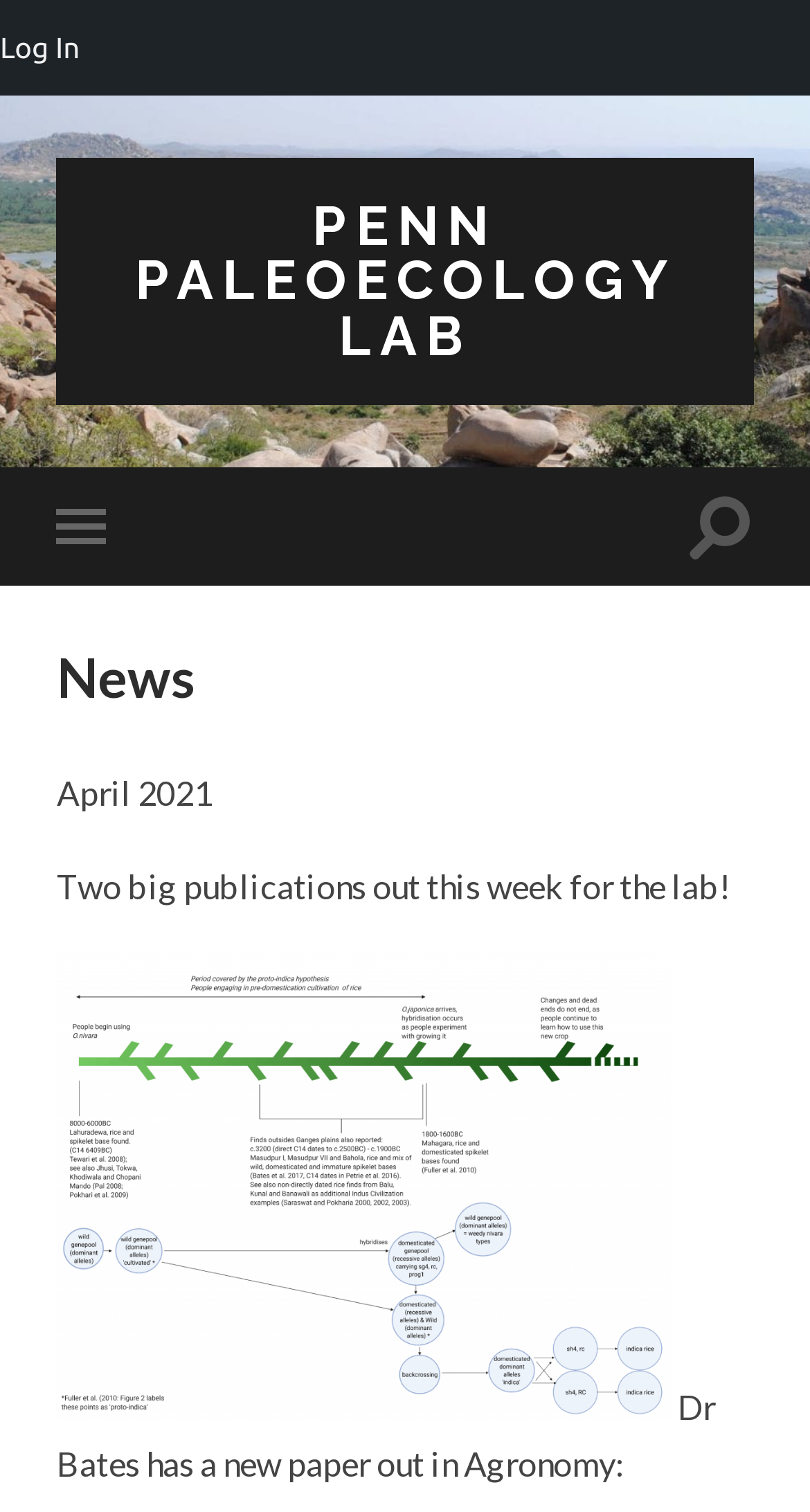How many news items are displayed on the page?
Refer to the image and provide a thorough answer to the question.

There are two news items displayed on the page, which can be inferred from the two blocks of text with bounding box coordinates [0.07, 0.572, 0.901, 0.598] and [0.07, 0.917, 0.883, 0.981].